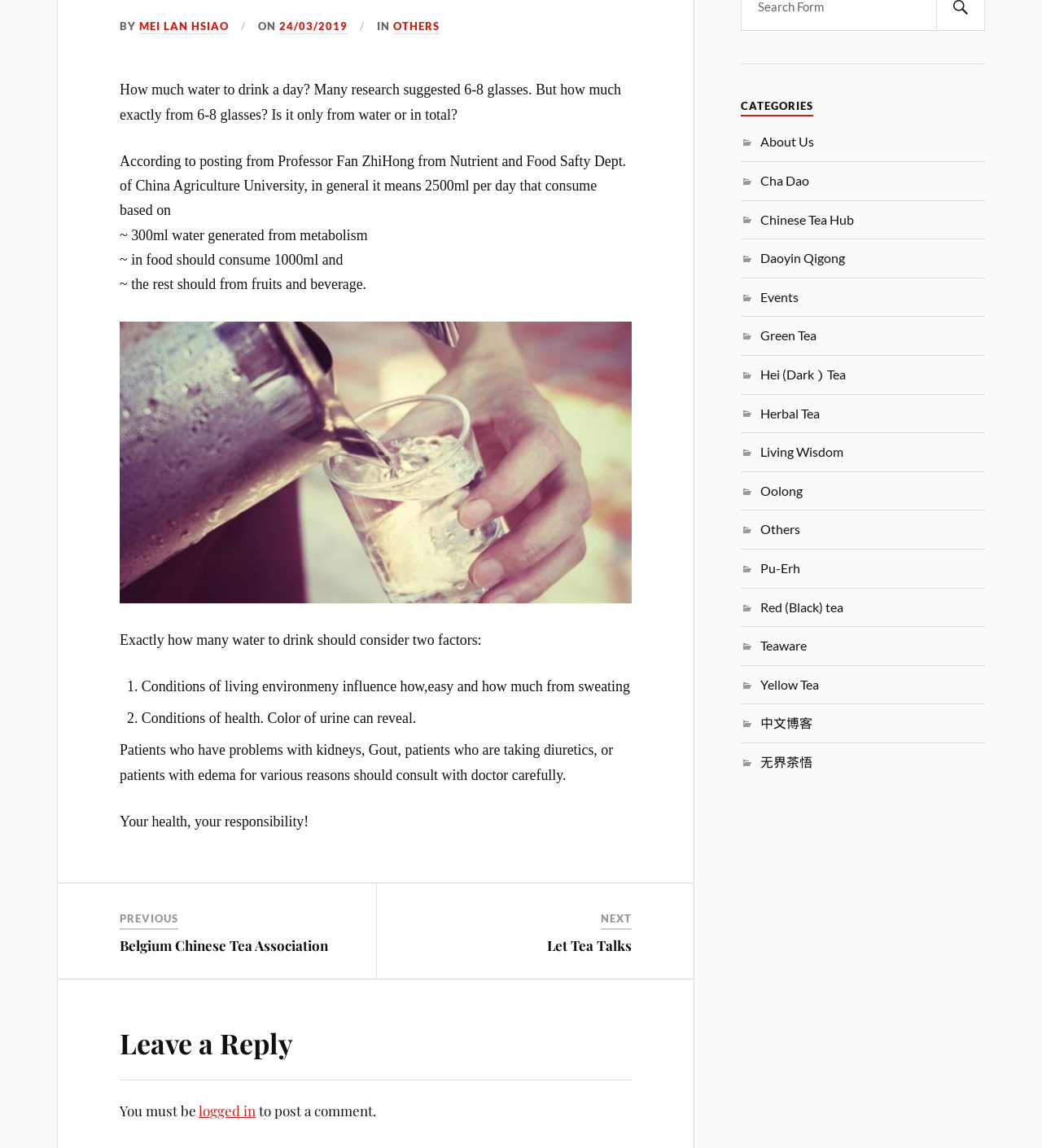Locate the bounding box for the described UI element: "Let Tea Talks". Ensure the coordinates are four float numbers between 0 and 1, formatted as [left, top, right, bottom].

[0.525, 0.816, 0.606, 0.831]